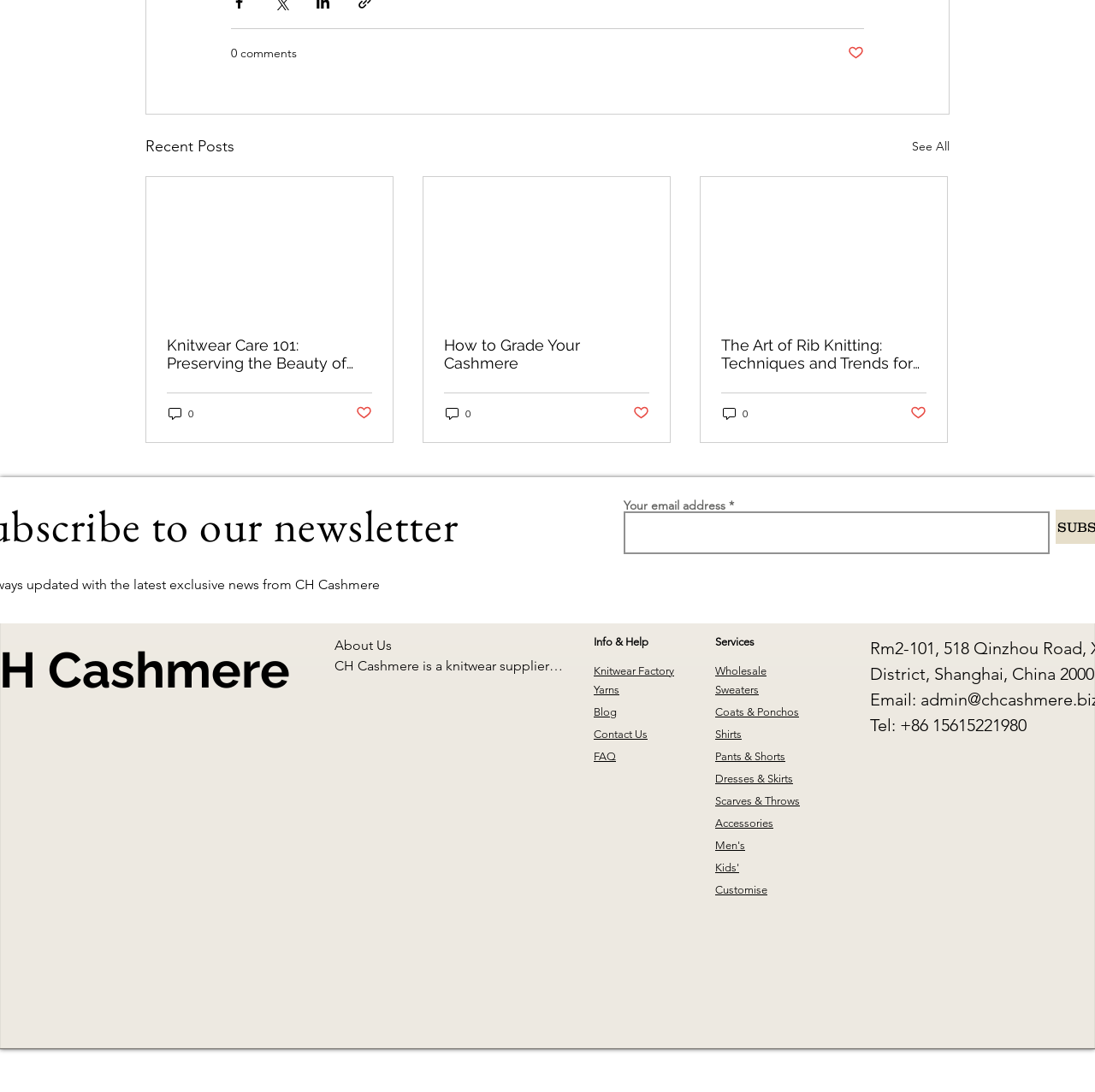Predict the bounding box for the UI component with the following description: "Contact Us".

[0.542, 0.666, 0.591, 0.678]